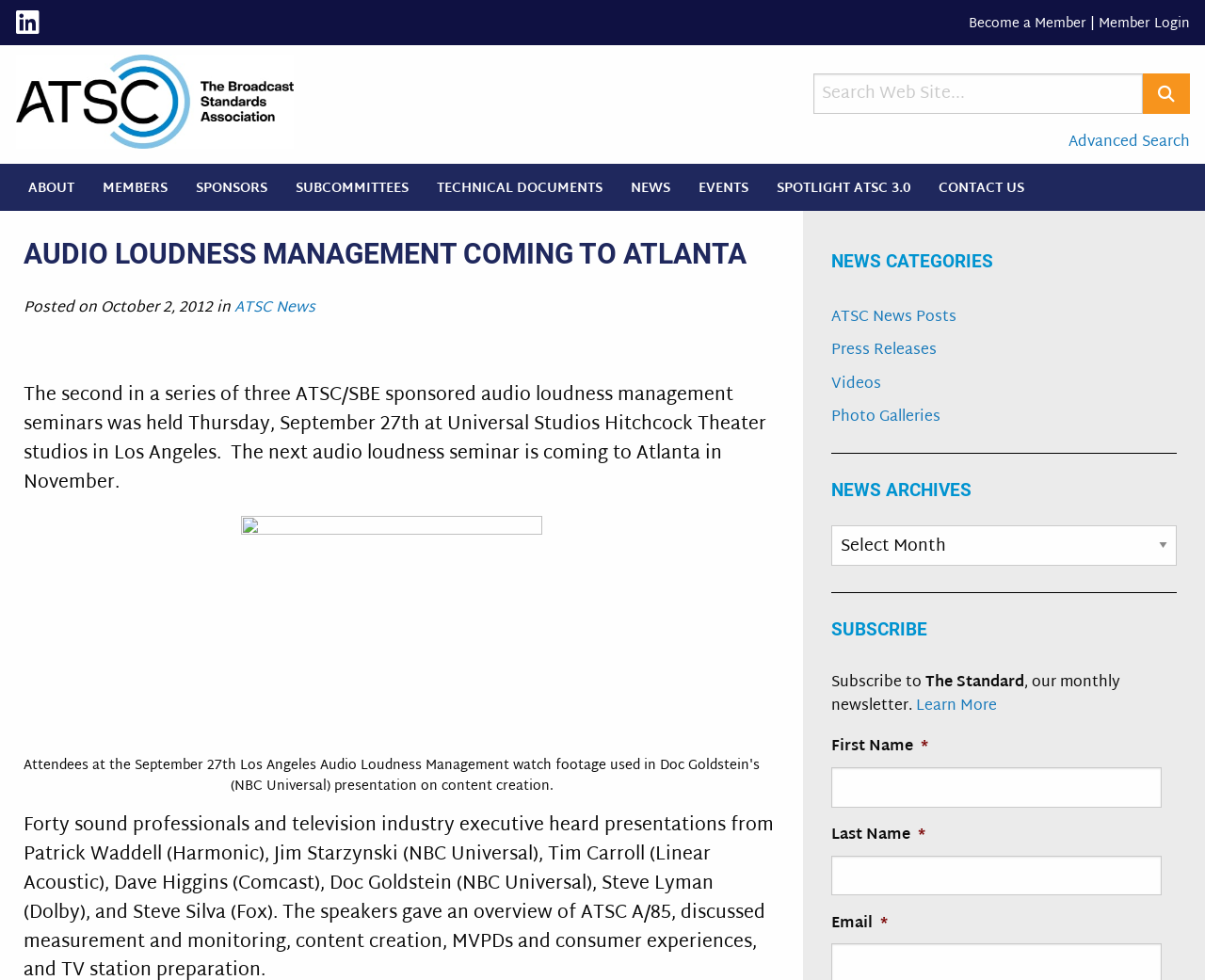Locate the bounding box coordinates of the clickable area needed to fulfill the instruction: "Become a member".

[0.804, 0.012, 0.901, 0.037]